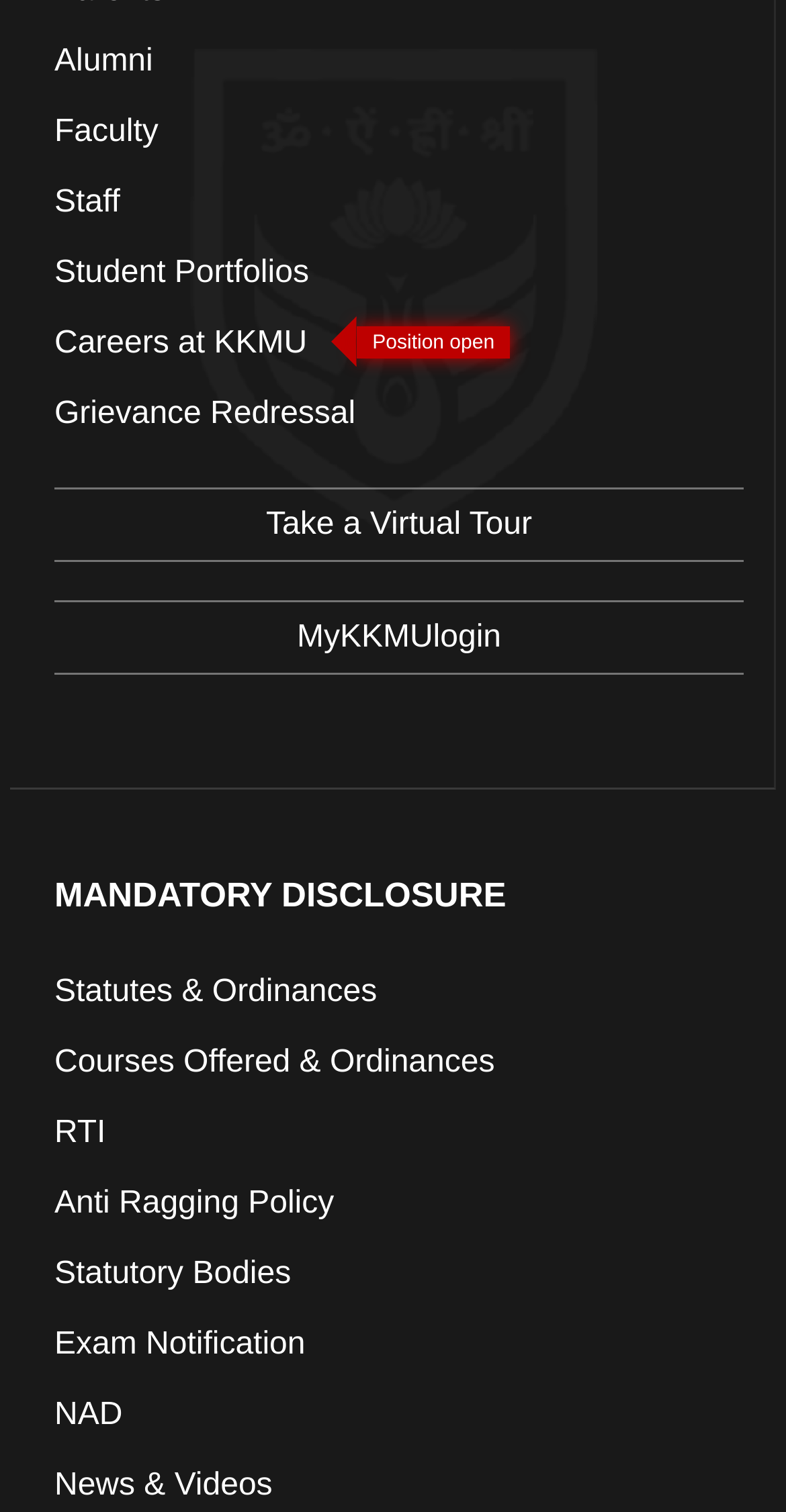Find the bounding box of the web element that fits this description: "Student Portfolios".

[0.069, 0.169, 0.393, 0.192]